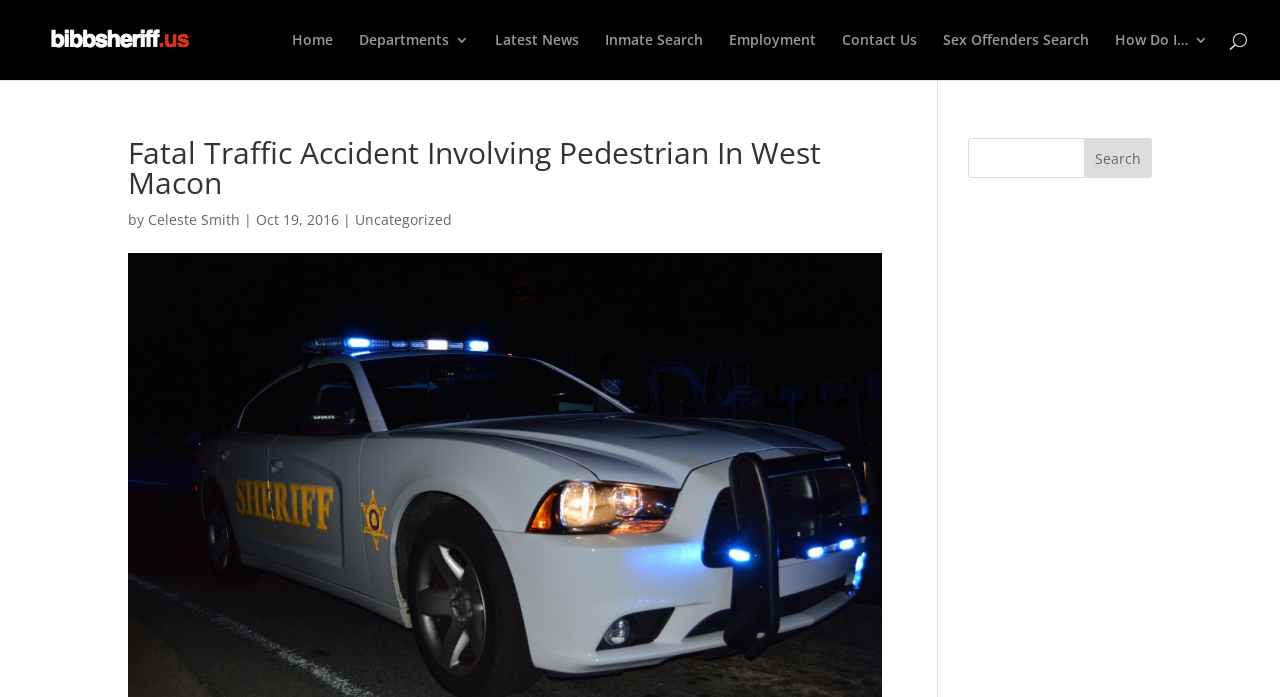Find the bounding box of the UI element described as: "Sex Offenders Search". The bounding box coordinates should be given as four float values between 0 and 1, i.e., [left, top, right, bottom].

[0.737, 0.047, 0.851, 0.115]